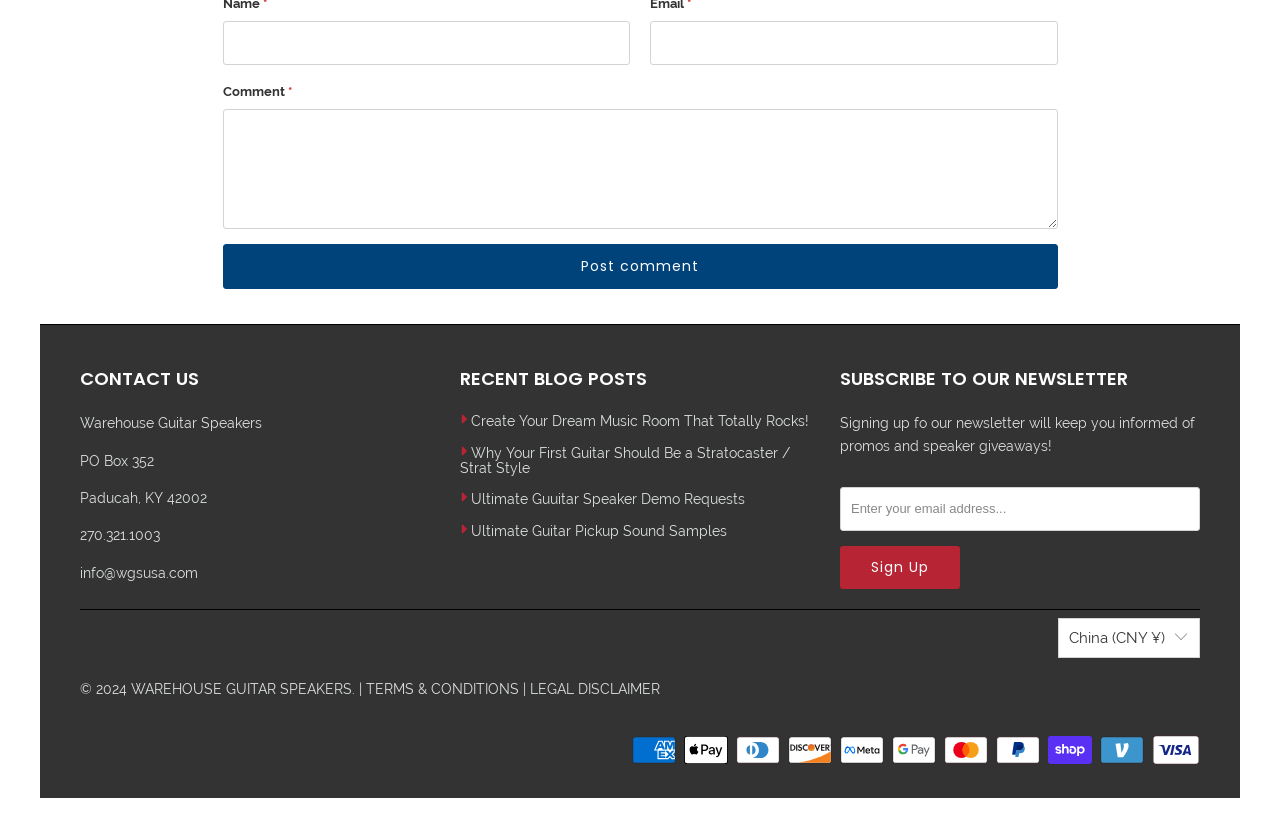Please identify the coordinates of the bounding box that should be clicked to fulfill this instruction: "Visit the blog post about guitar speakers".

[0.368, 0.499, 0.632, 0.518]